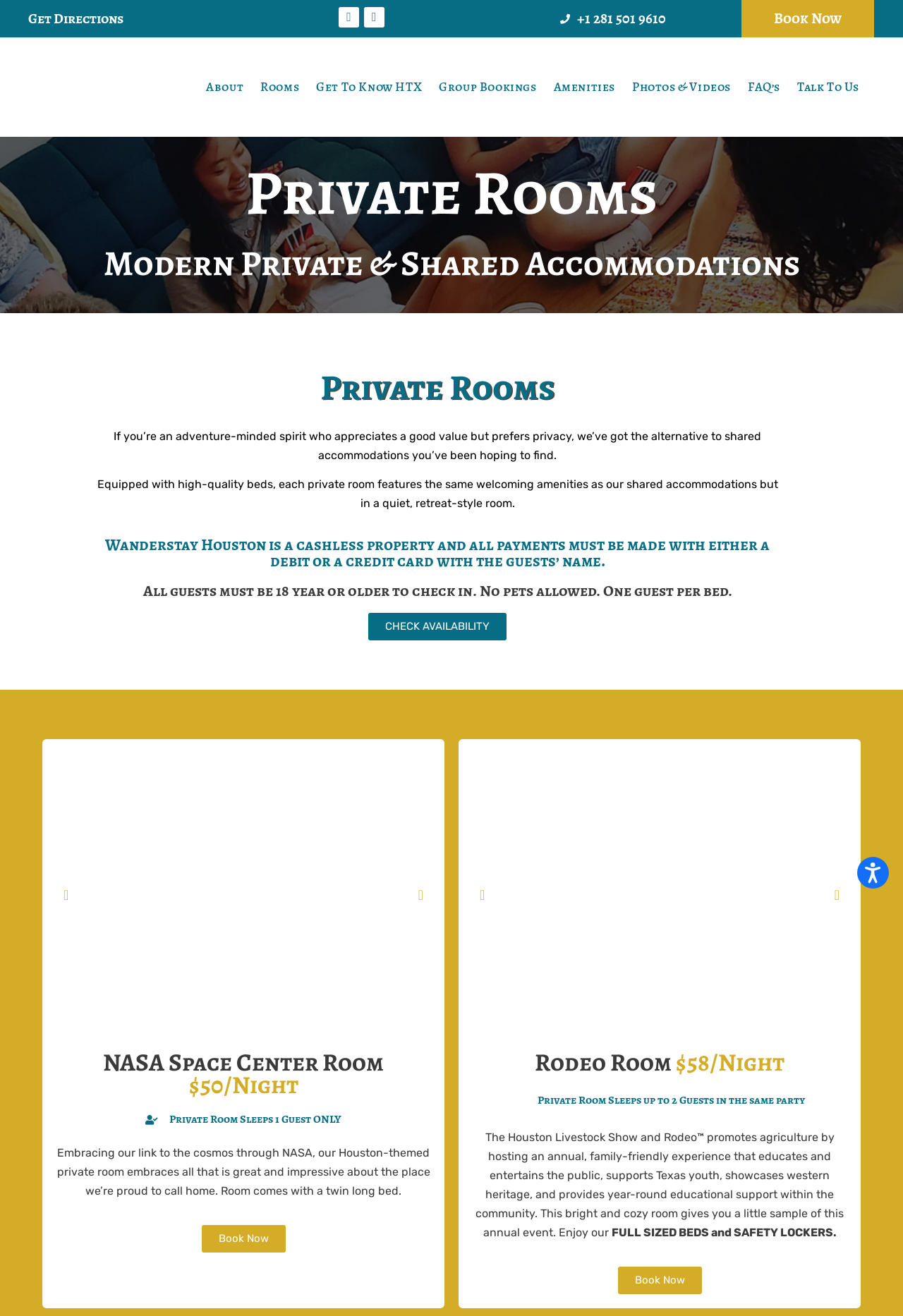Please predict the bounding box coordinates of the element's region where a click is necessary to complete the following instruction: "Get Directions". The coordinates should be represented by four float numbers between 0 and 1, i.e., [left, top, right, bottom].

[0.031, 0.007, 0.266, 0.021]